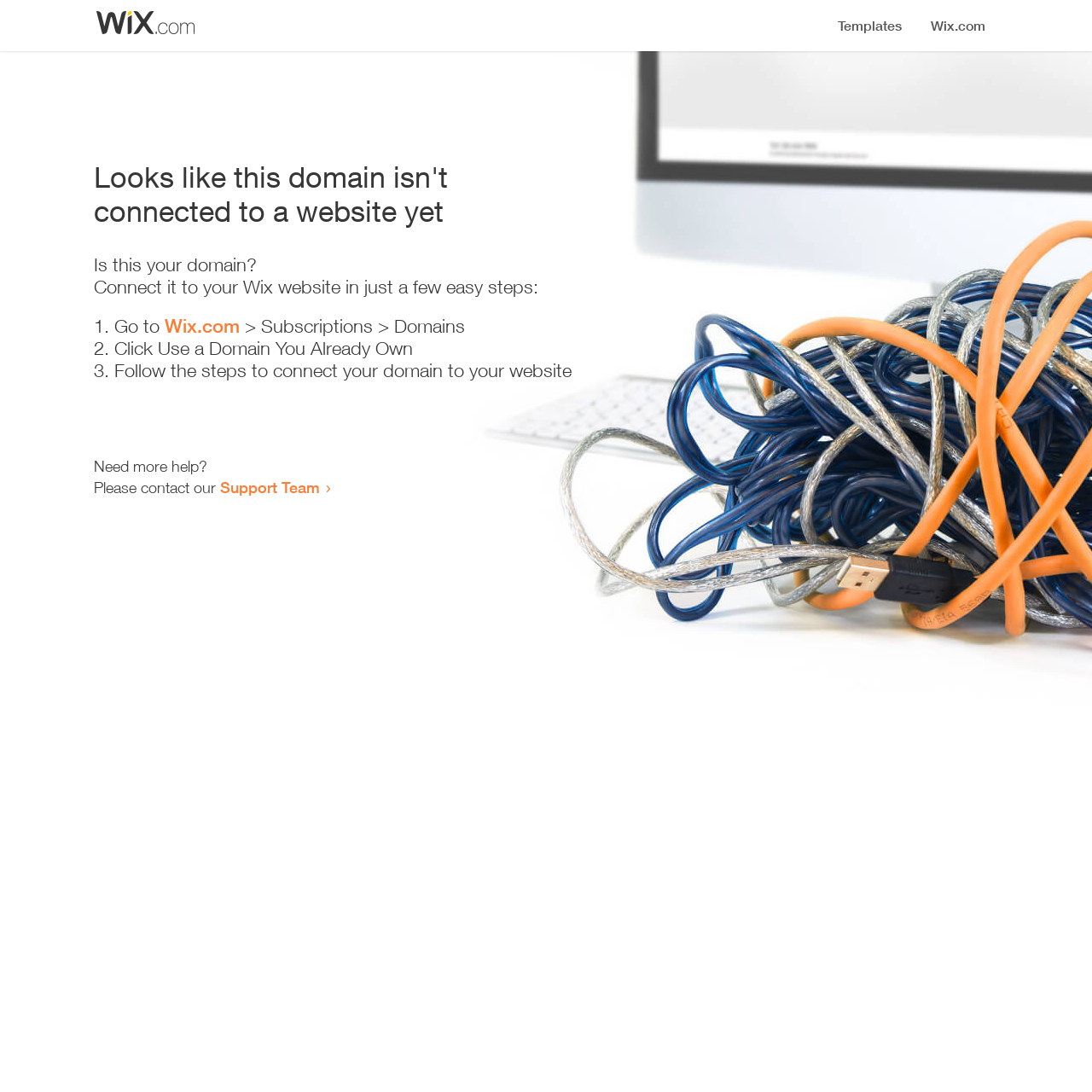Locate and extract the headline of this webpage.

Looks like this domain isn't
connected to a website yet